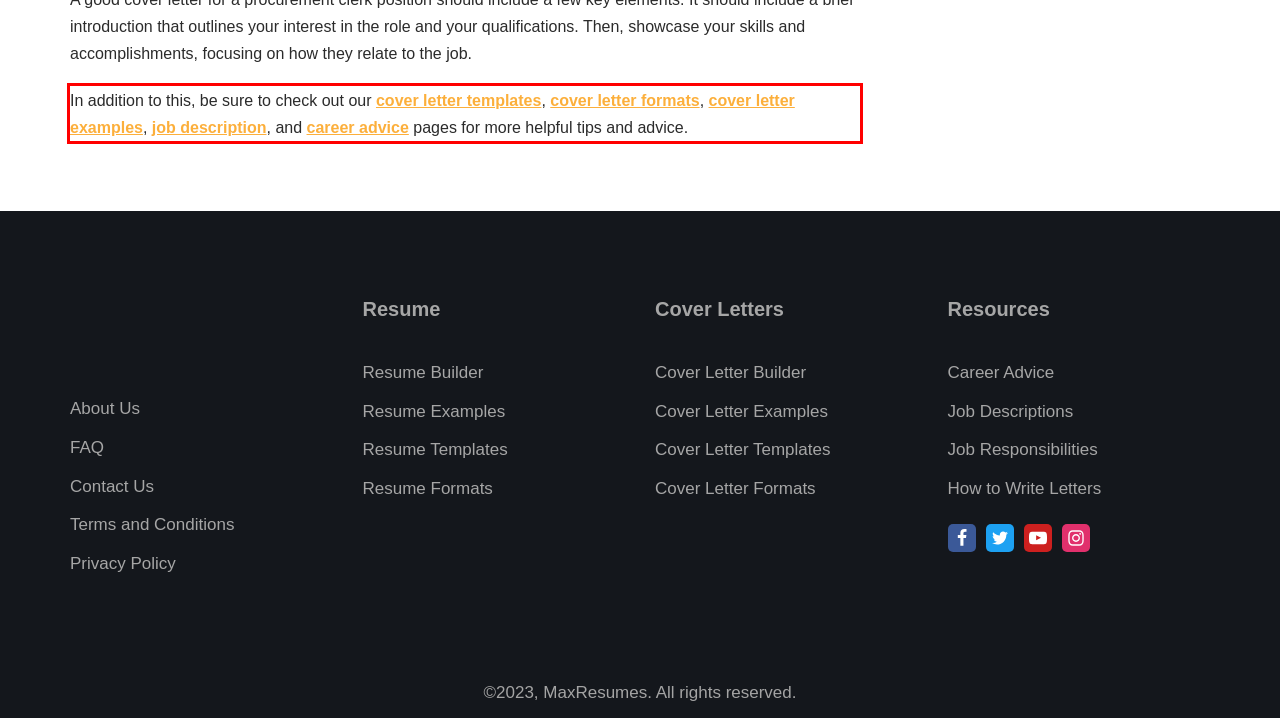Identify the text within the red bounding box on the webpage screenshot and generate the extracted text content.

In addition to this, be sure to check out our cover letter templates, cover letter formats, cover letter examples, job description, and career advice pages for more helpful tips and advice.